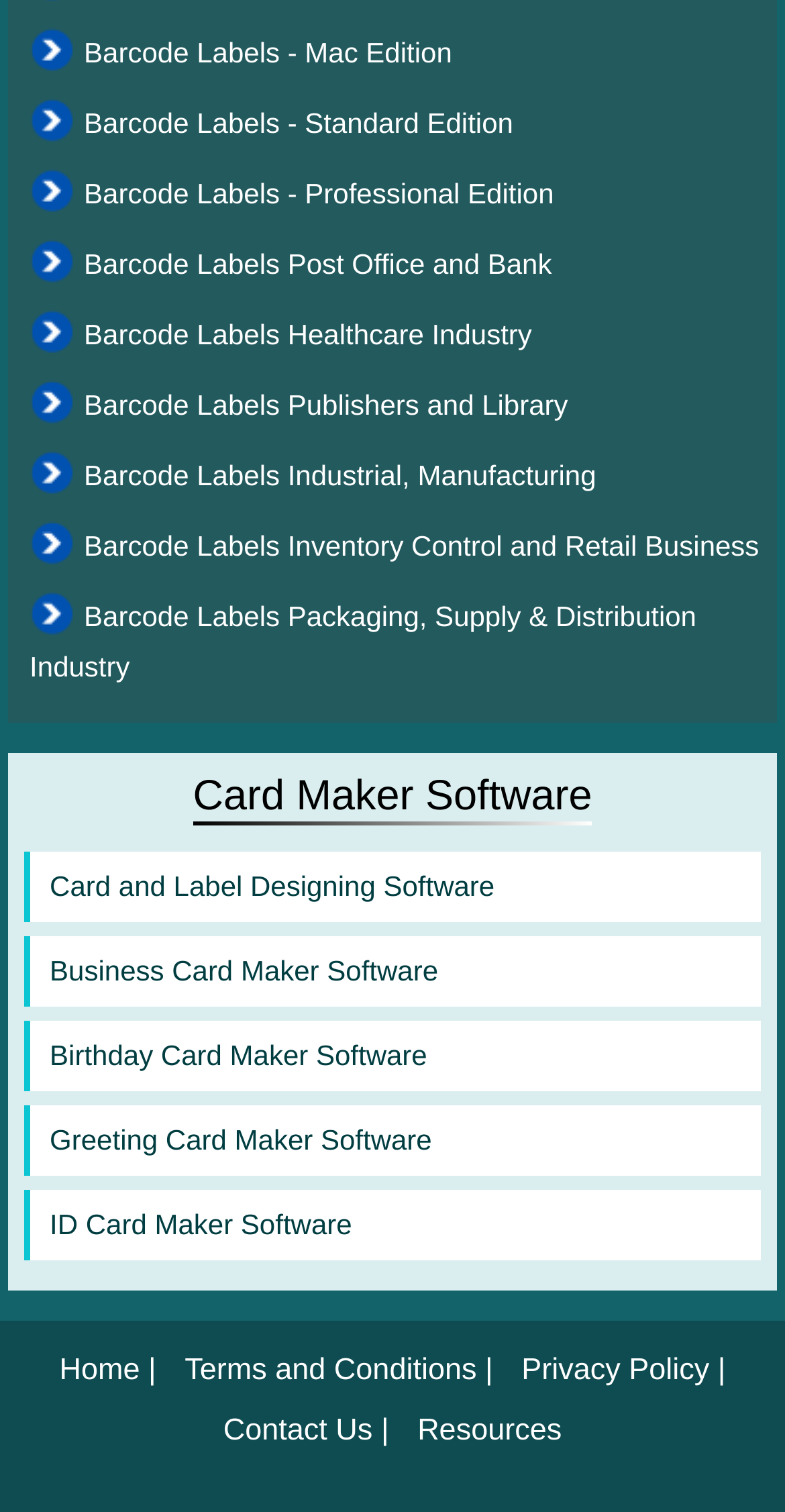Provide the bounding box coordinates for the area that should be clicked to complete the instruction: "Check 'Importance of CAPTCHA in Web Security' article".

None